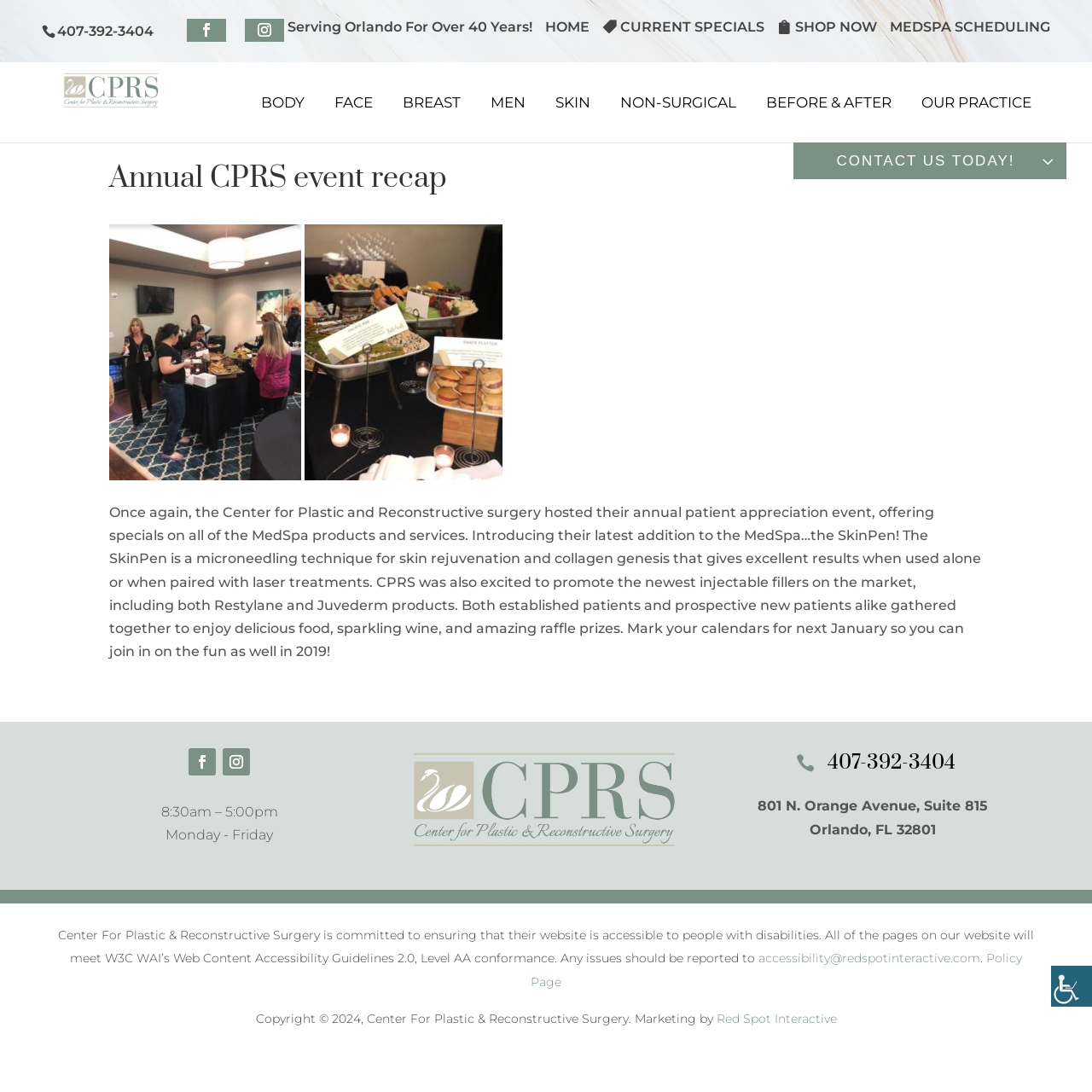Please specify the bounding box coordinates of the clickable section necessary to execute the following command: "Call 407-392-3404".

[0.757, 0.69, 0.877, 0.715]